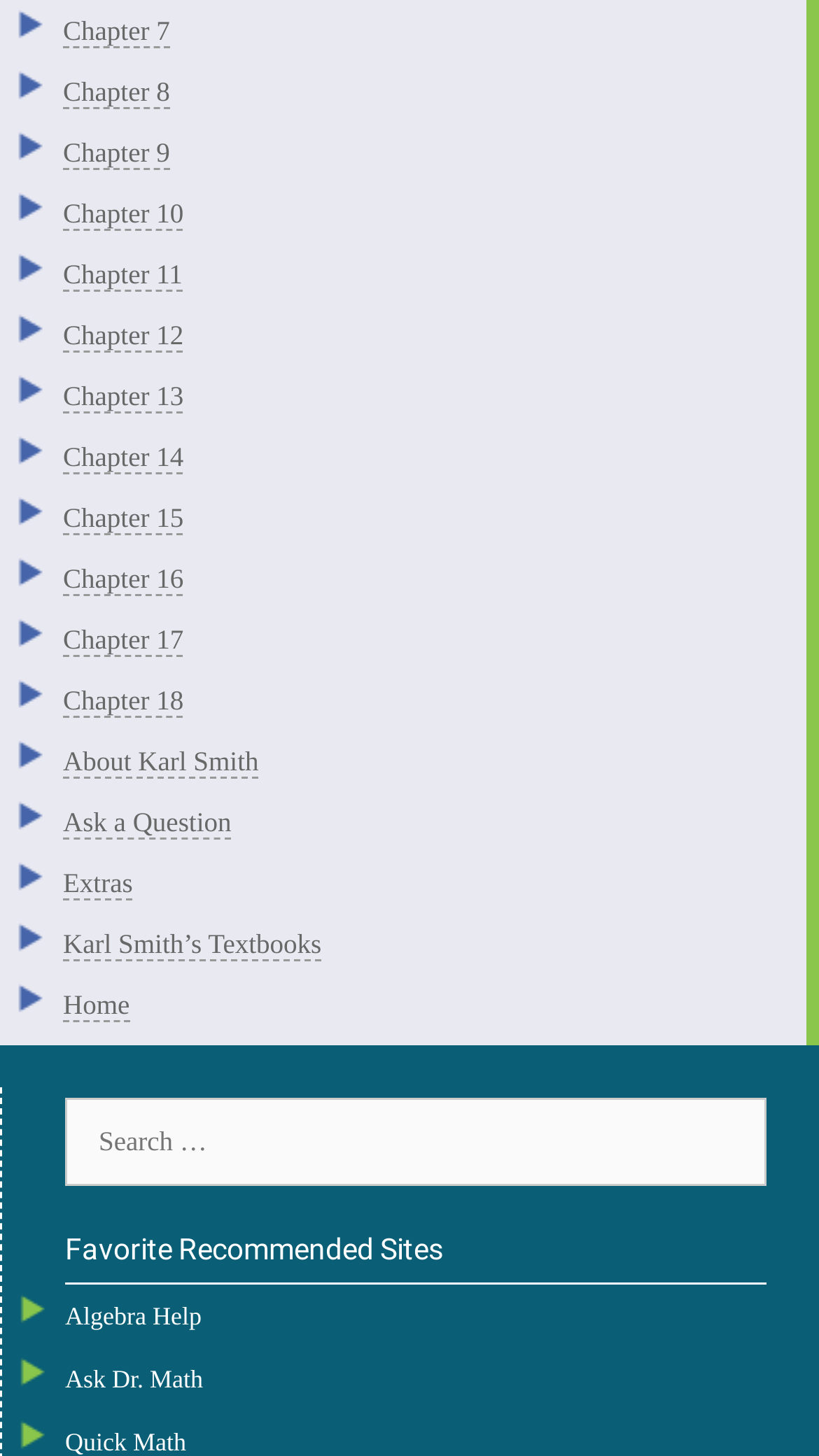What is the first chapter listed?
Utilize the information in the image to give a detailed answer to the question.

The first chapter listed is Chapter 7, which is indicated by the link 'Chapter 7' with a ListMarker preceding it, located at the top of the list of chapters.